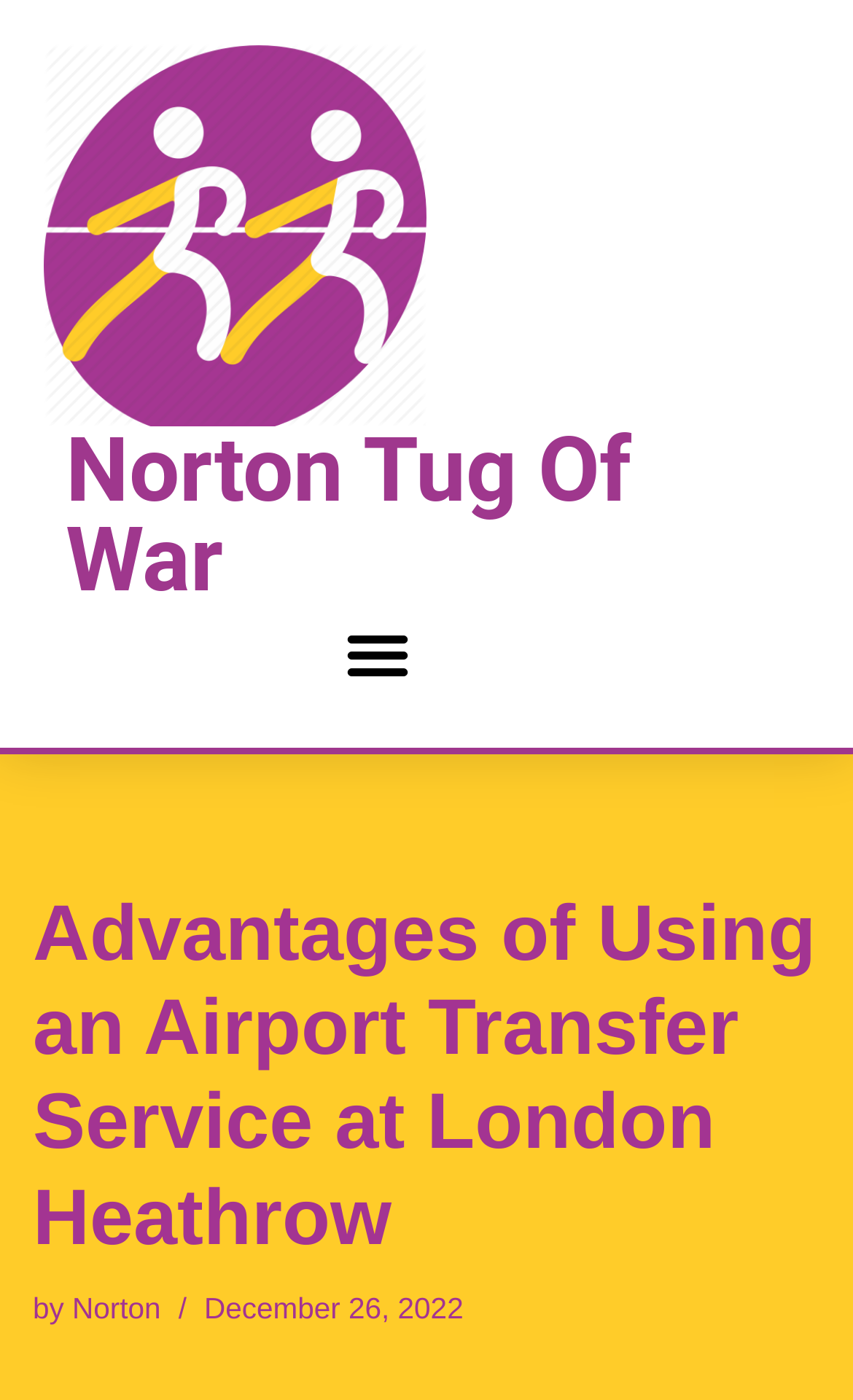What is the title of the article?
Please describe in detail the information shown in the image to answer the question.

I found the title of the article by looking at the heading element 'Advantages of Using an Airport Transfer Service at London Heathrow' which is a child of the button element 'Menu Toggle'.